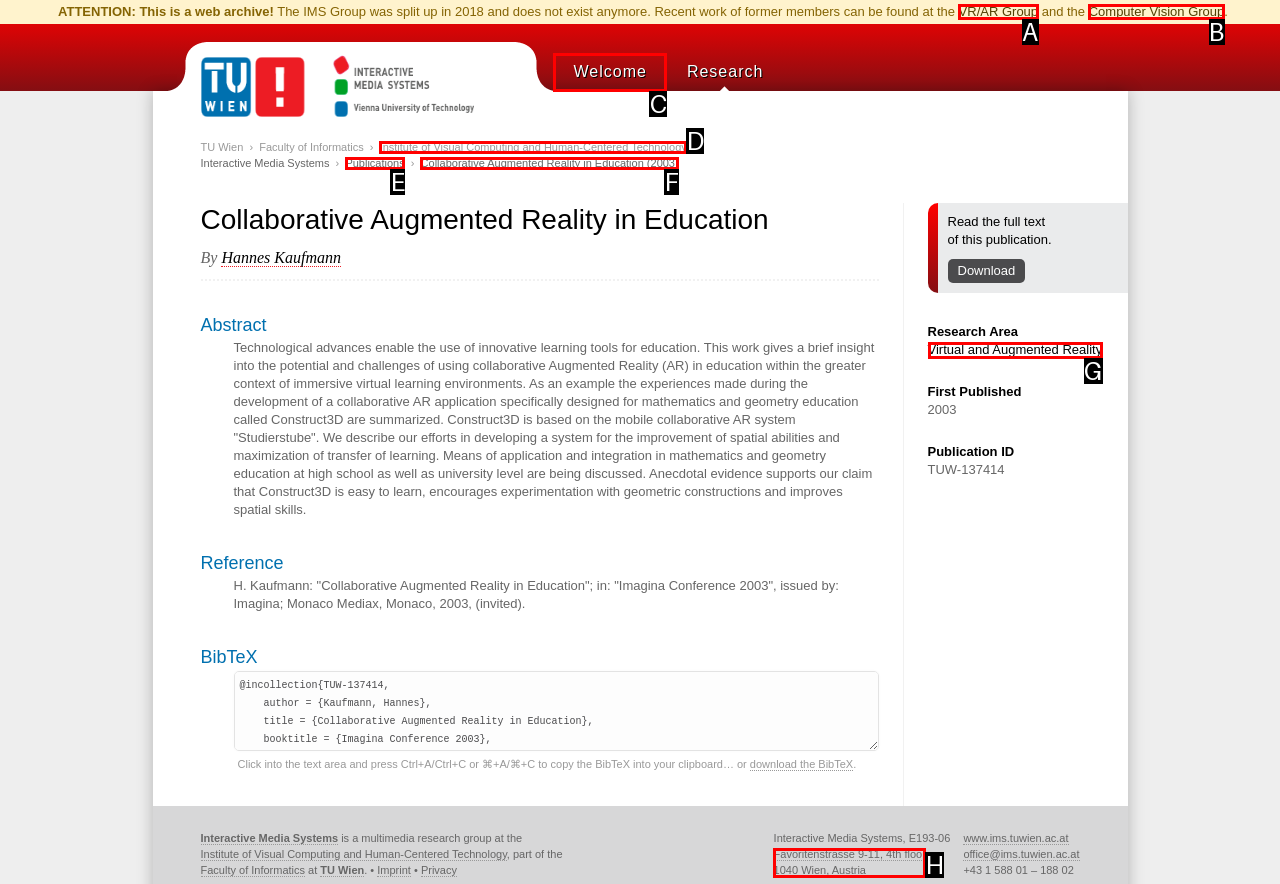Which HTML element should be clicked to complete the following task: Visit the Virtual and Augmented Reality research area?
Answer with the letter corresponding to the correct choice.

G